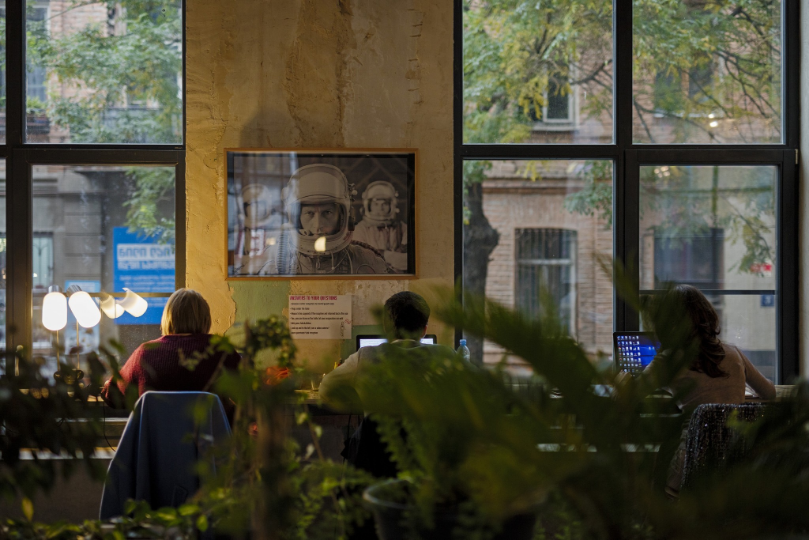What is the purpose of the lush green plants in the area?
Refer to the image and provide a thorough answer to the question.

The question asks about the purpose of the lush green plants in the area. According to the caption, the plants bring a sense of nature indoors and blend harmoniously with the contemporary design, suggesting that their purpose is to bring nature indoors.